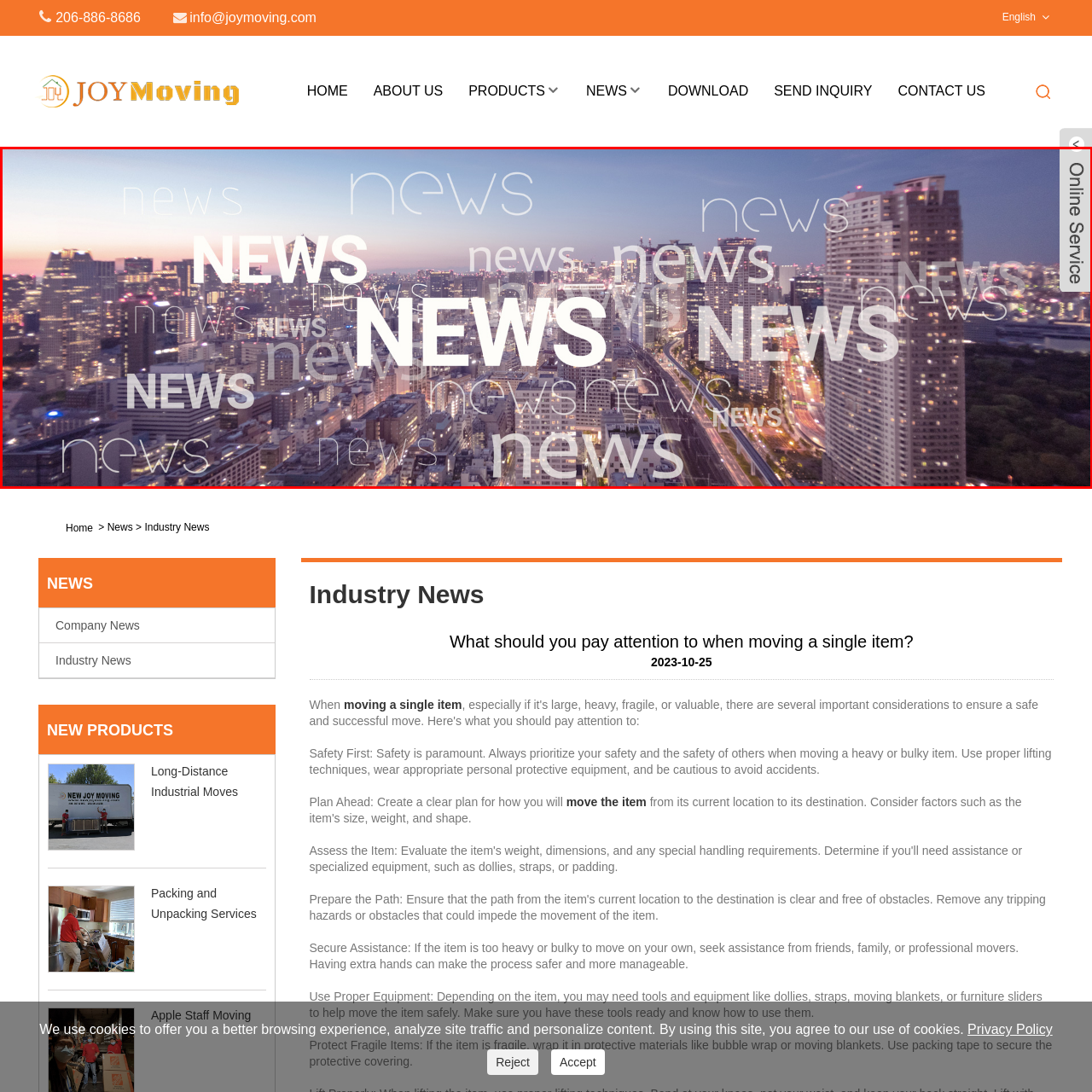Examine the area within the red bounding box and answer the following question using a single word or phrase:
What is overlaid across the scene?

Iterations of 'NEWS'